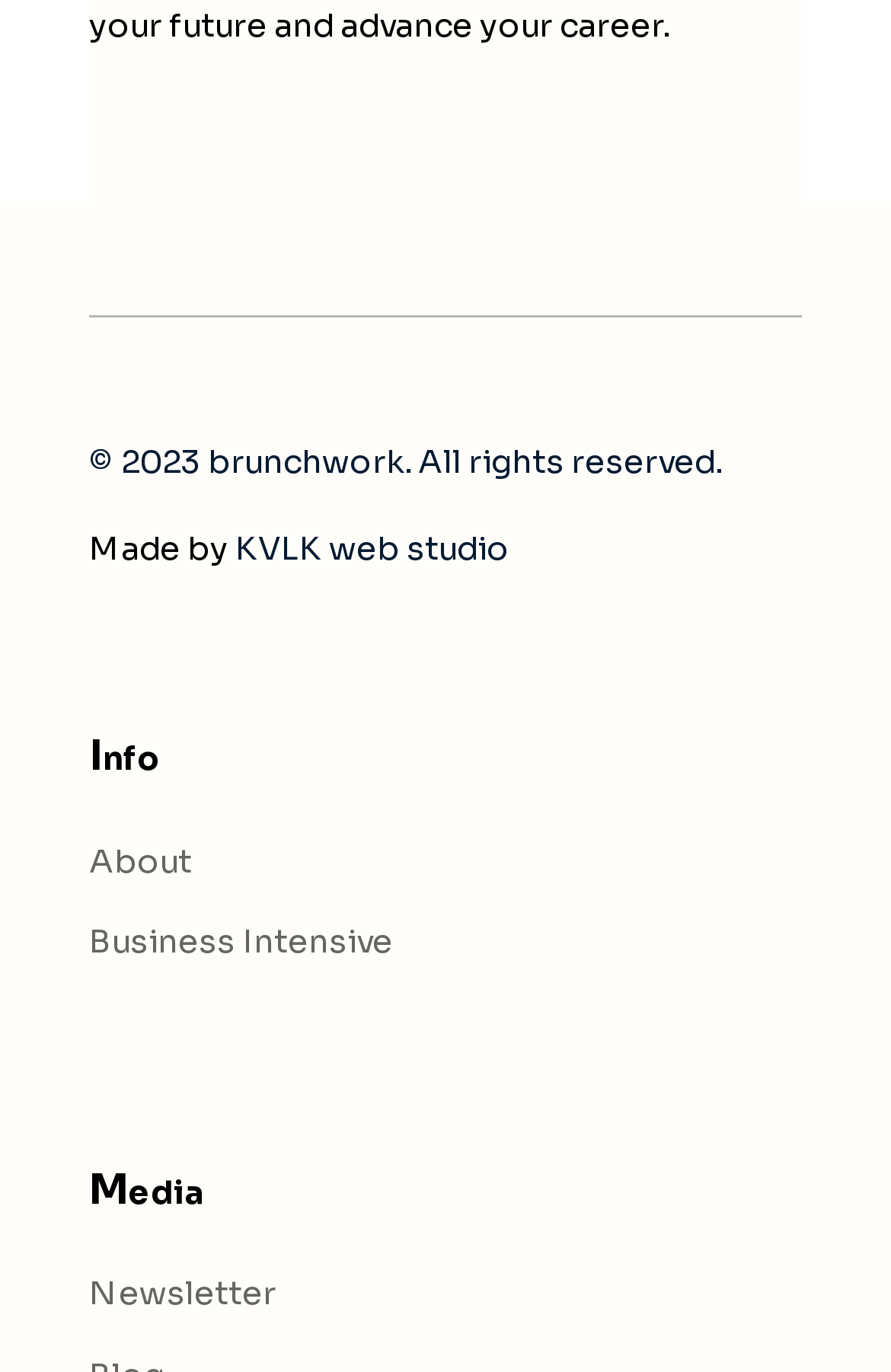What is the year of copyright?
Based on the image content, provide your answer in one word or a short phrase.

2023